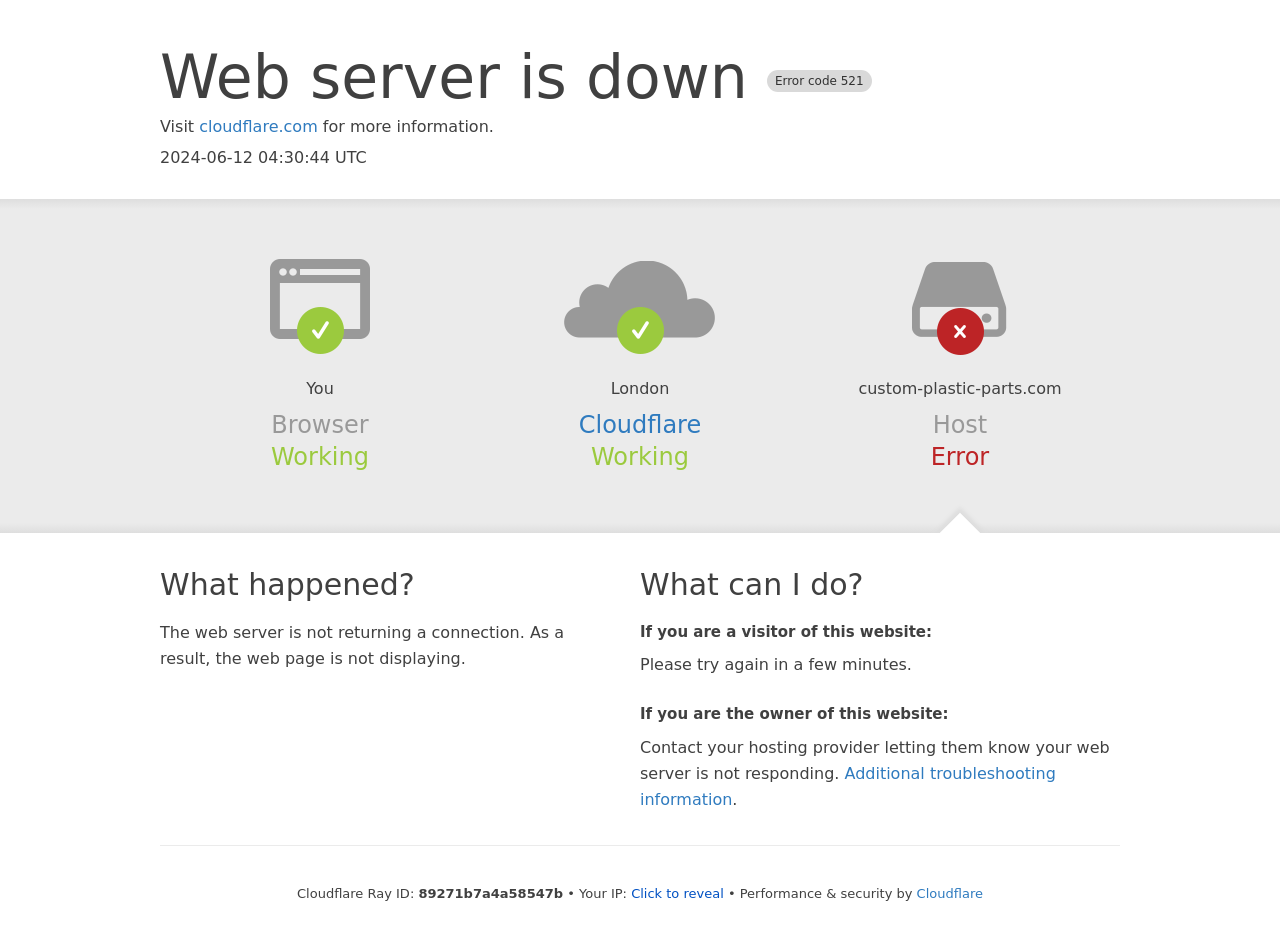What is the error code of the web server?
Could you give a comprehensive explanation in response to this question?

The error code is mentioned in the heading 'Web server is down Error code 521' at the top of the webpage.